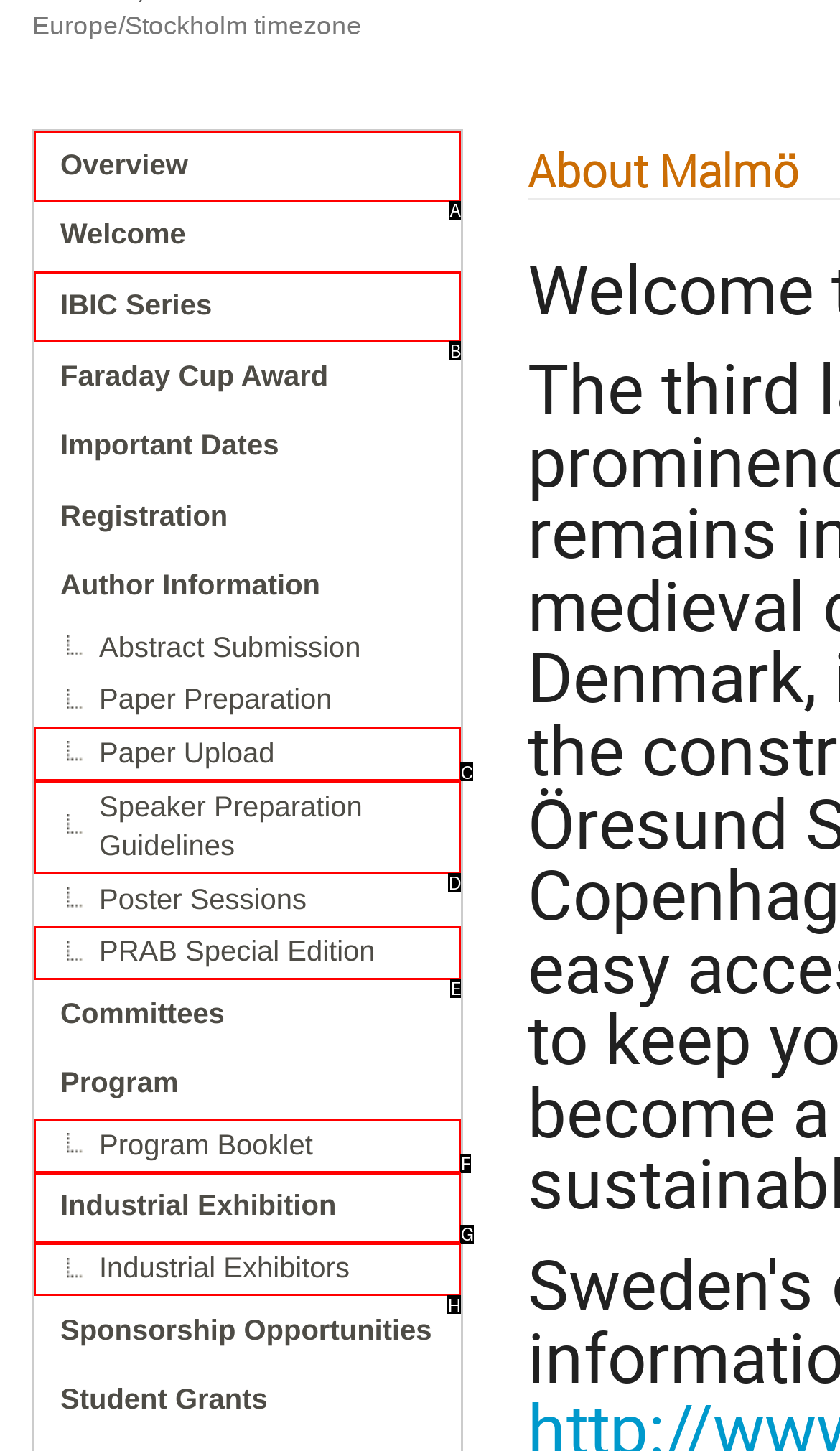Which HTML element fits the description: Overview? Respond with the letter of the appropriate option directly.

A